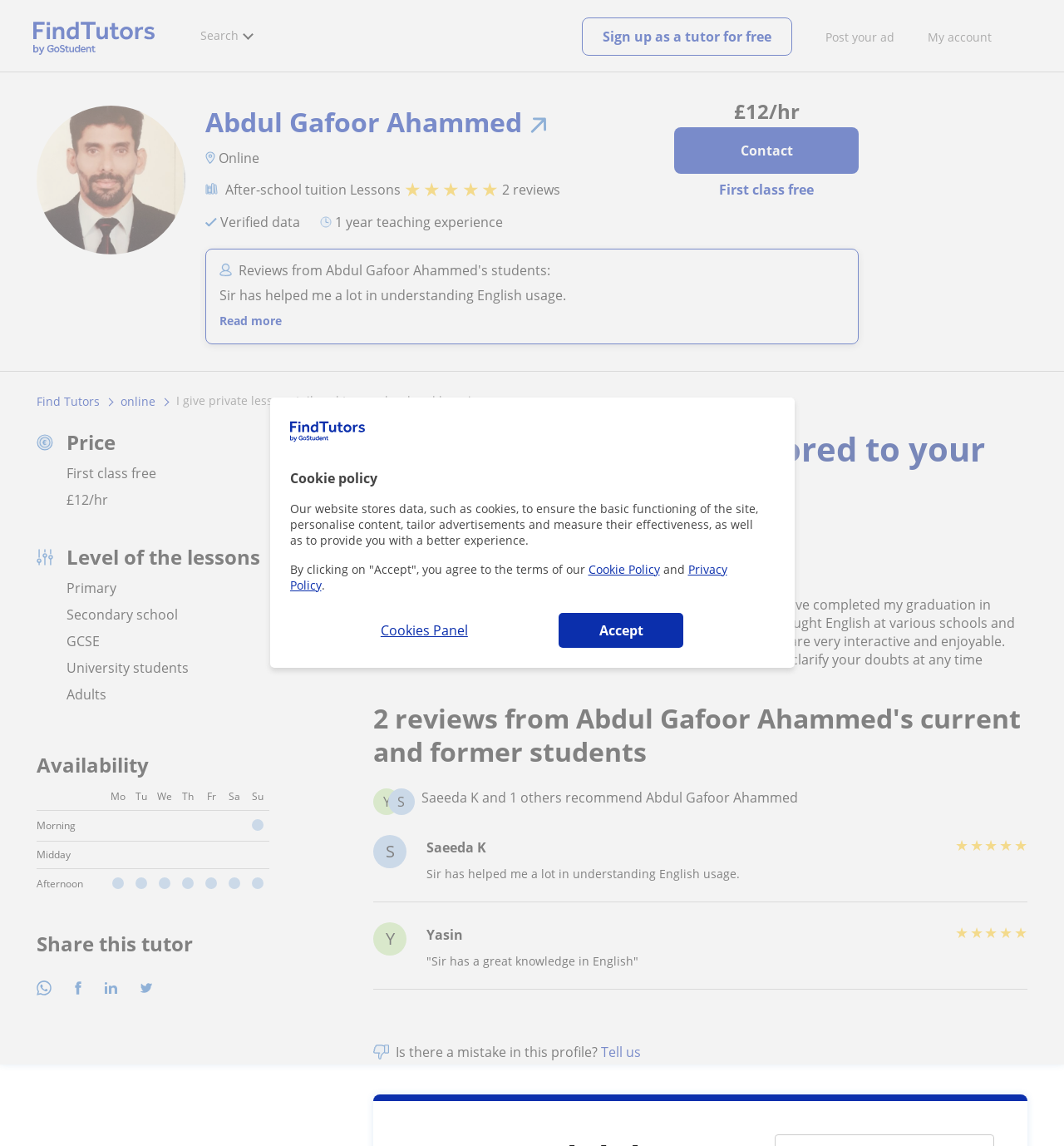Locate the bounding box for the described UI element: "Post your ad". Ensure the coordinates are four float numbers between 0 and 1, formatted as [left, top, right, bottom].

[0.776, 0.025, 0.841, 0.039]